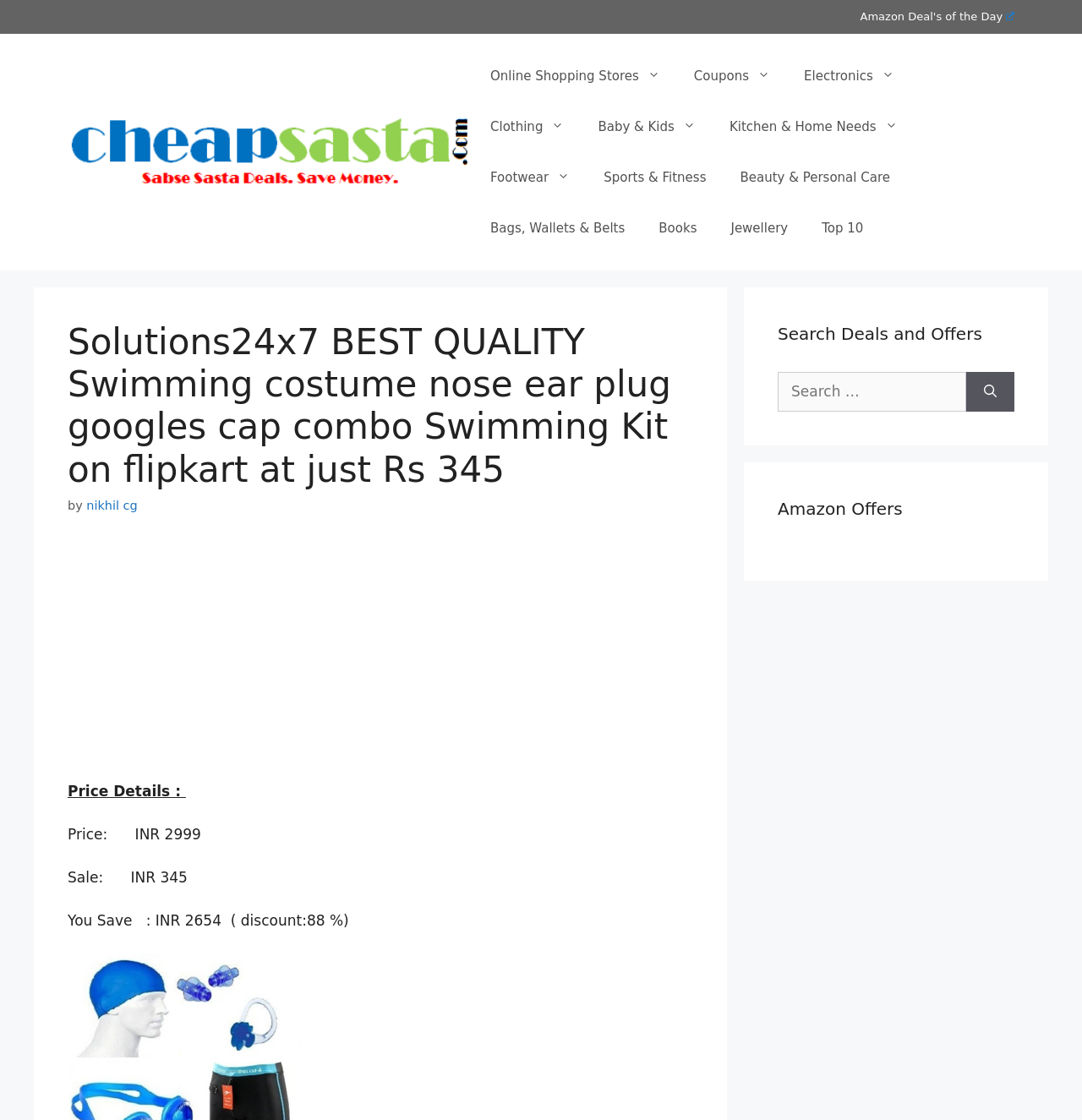What is the category of the product?
Answer with a single word or phrase, using the screenshot for reference.

Sports & Fitness